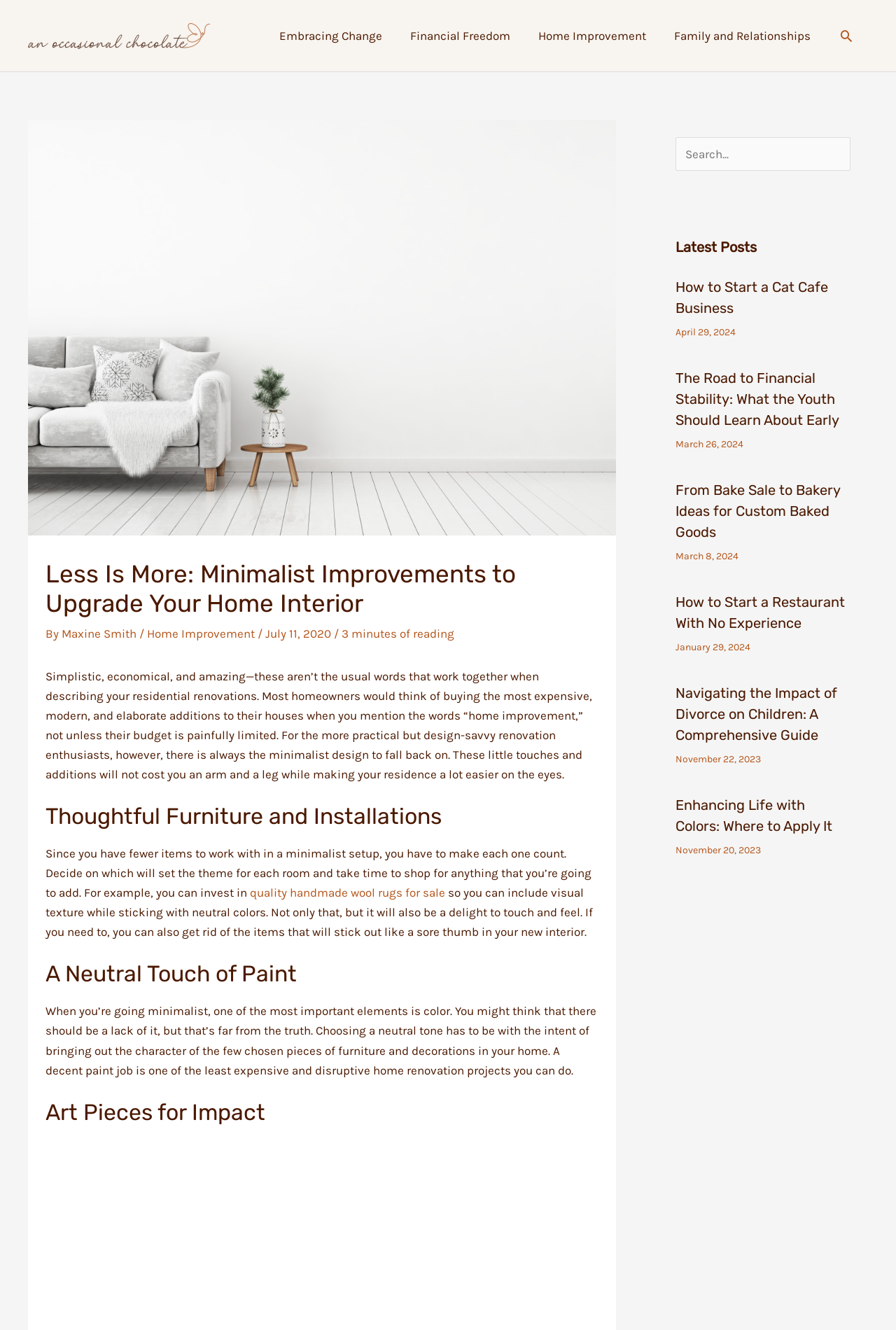What type of rugs are recommended for a minimalist setup?
Based on the visual, give a brief answer using one word or a short phrase.

Quality handmade wool rugs